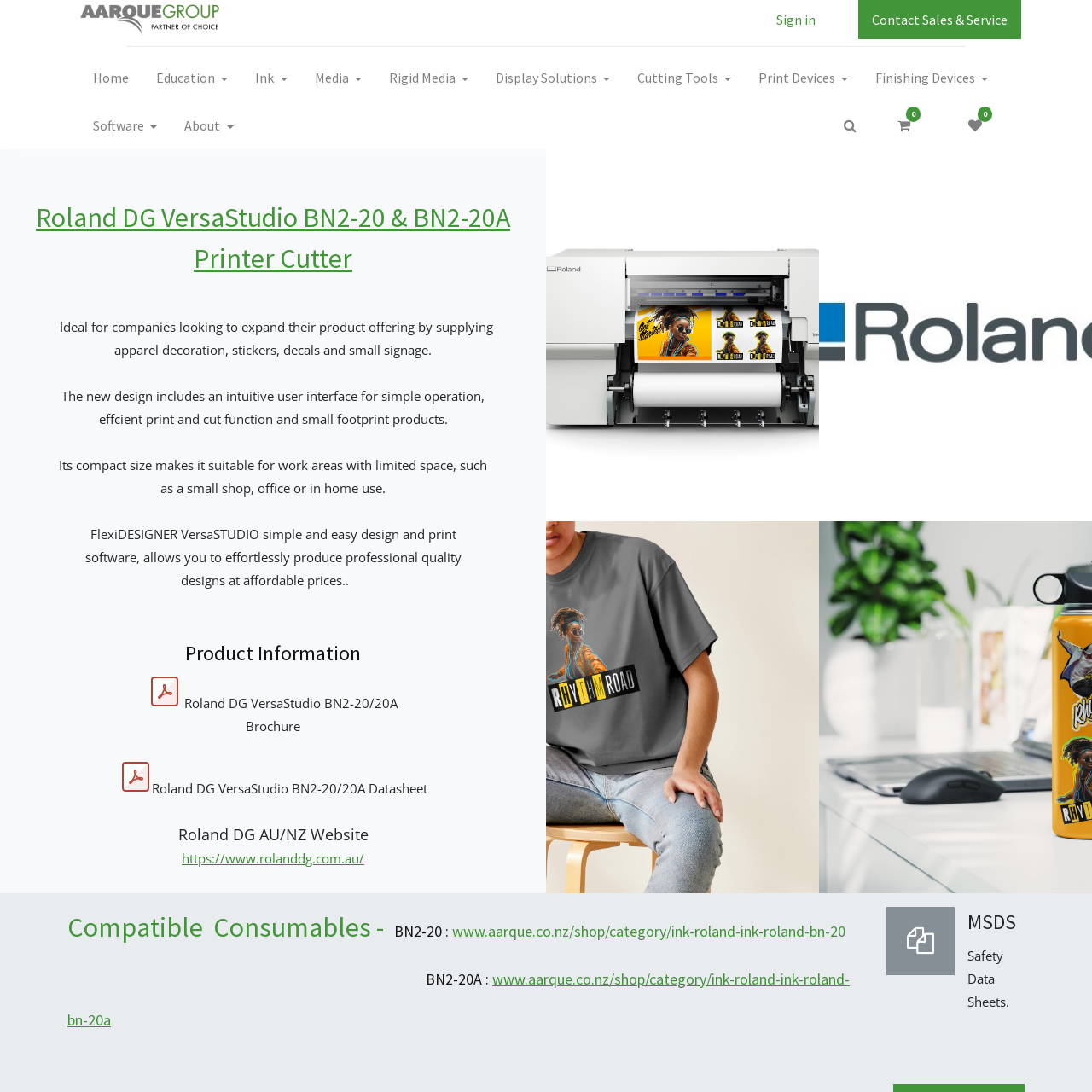Identify the bounding box coordinates for the UI element described as: "Contact Sales & Service".

[0.786, 0.0, 0.935, 0.036]